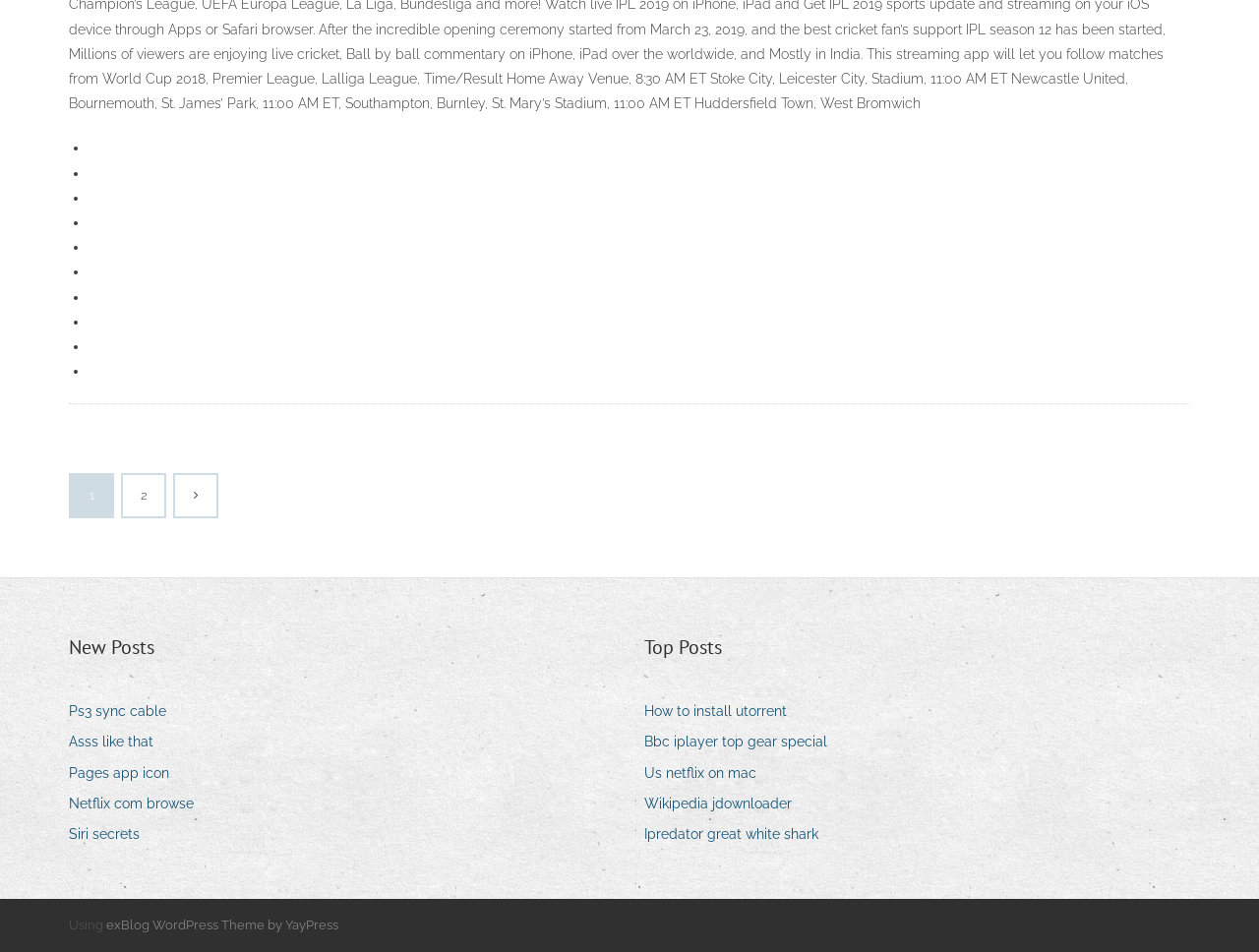Specify the bounding box coordinates of the area to click in order to follow the given instruction: "Check 'How to install utorrent'."

[0.512, 0.734, 0.637, 0.762]